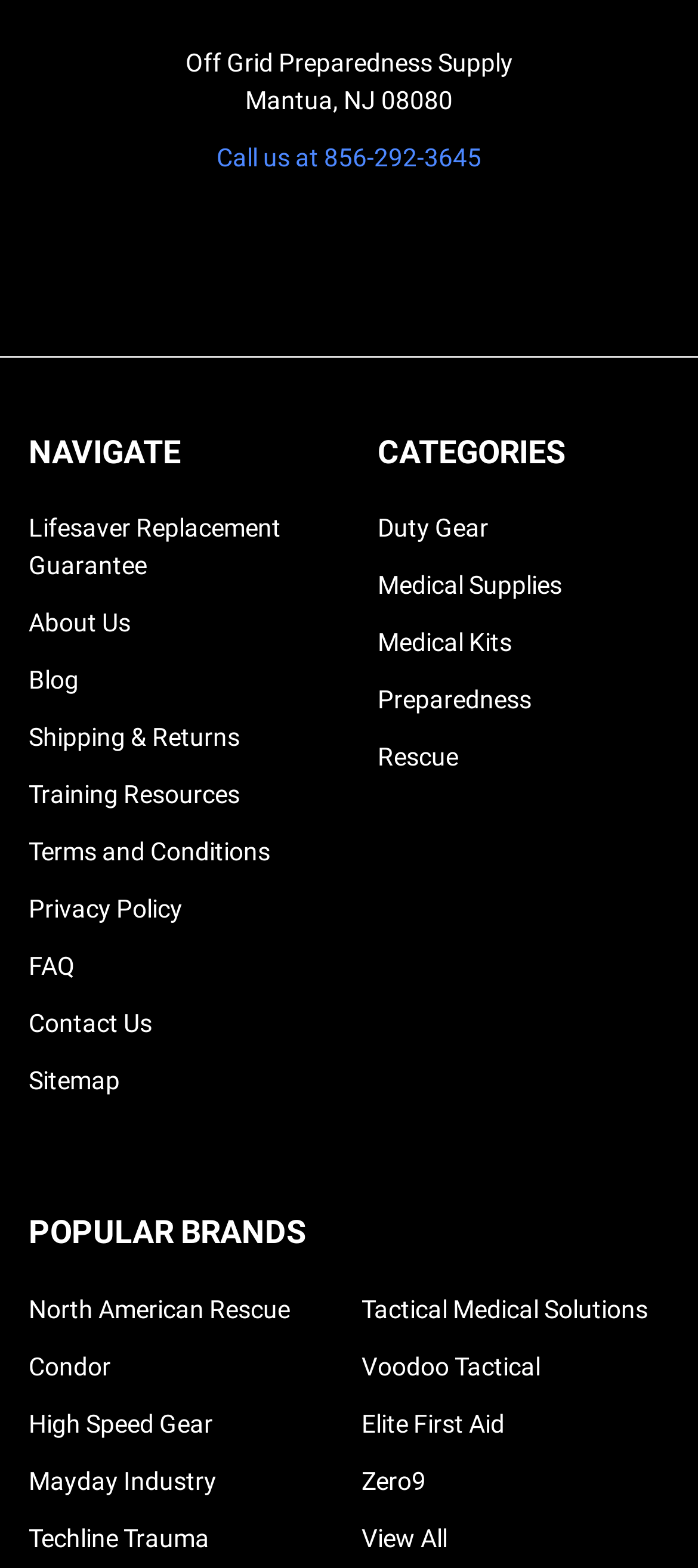Please identify the bounding box coordinates of the element on the webpage that should be clicked to follow this instruction: "Go to About Us". The bounding box coordinates should be given as four float numbers between 0 and 1, formatted as [left, top, right, bottom].

[0.041, 0.388, 0.187, 0.407]